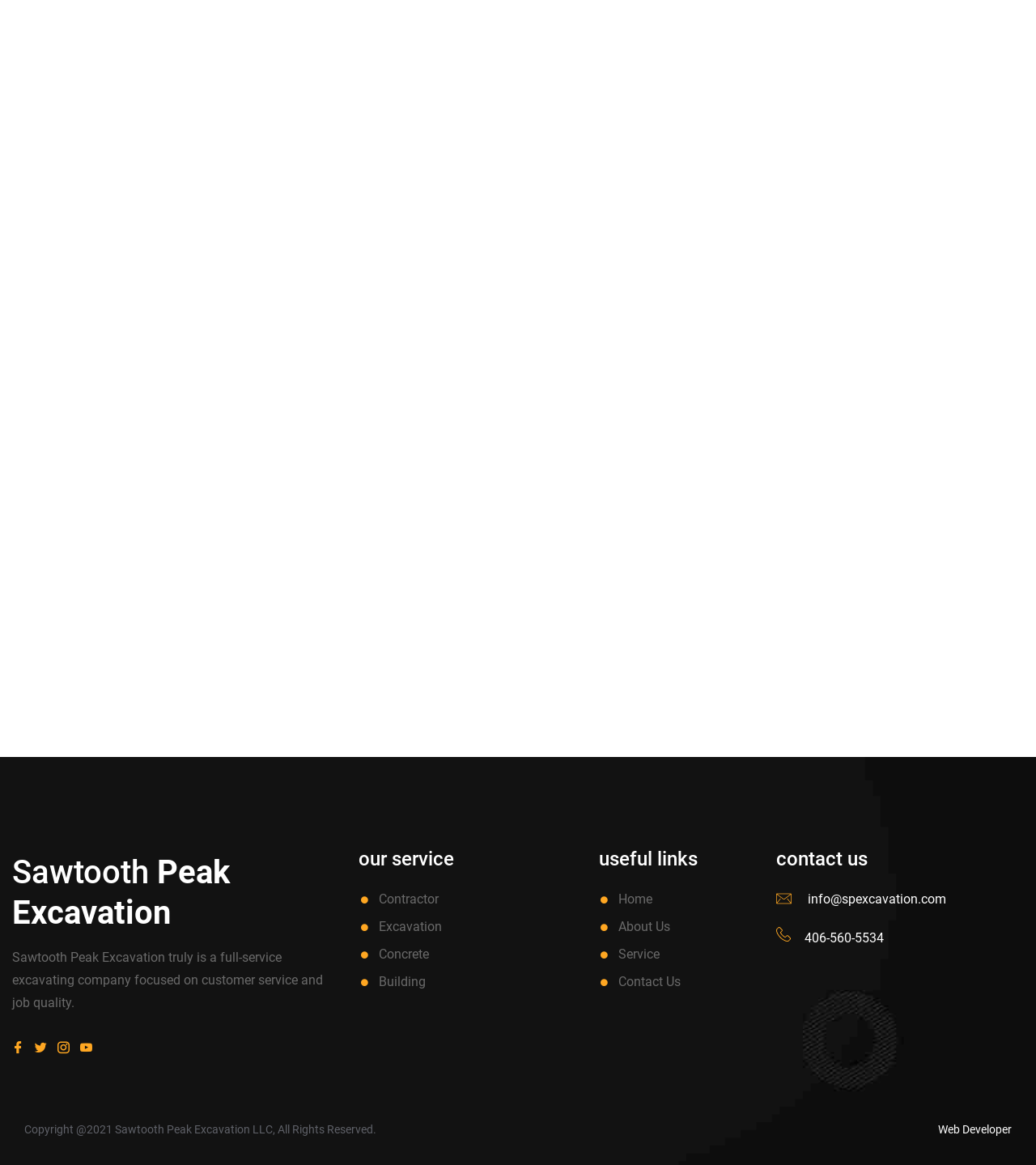Specify the bounding box coordinates of the area that needs to be clicked to achieve the following instruction: "Learn about our services".

[0.346, 0.726, 0.527, 0.748]